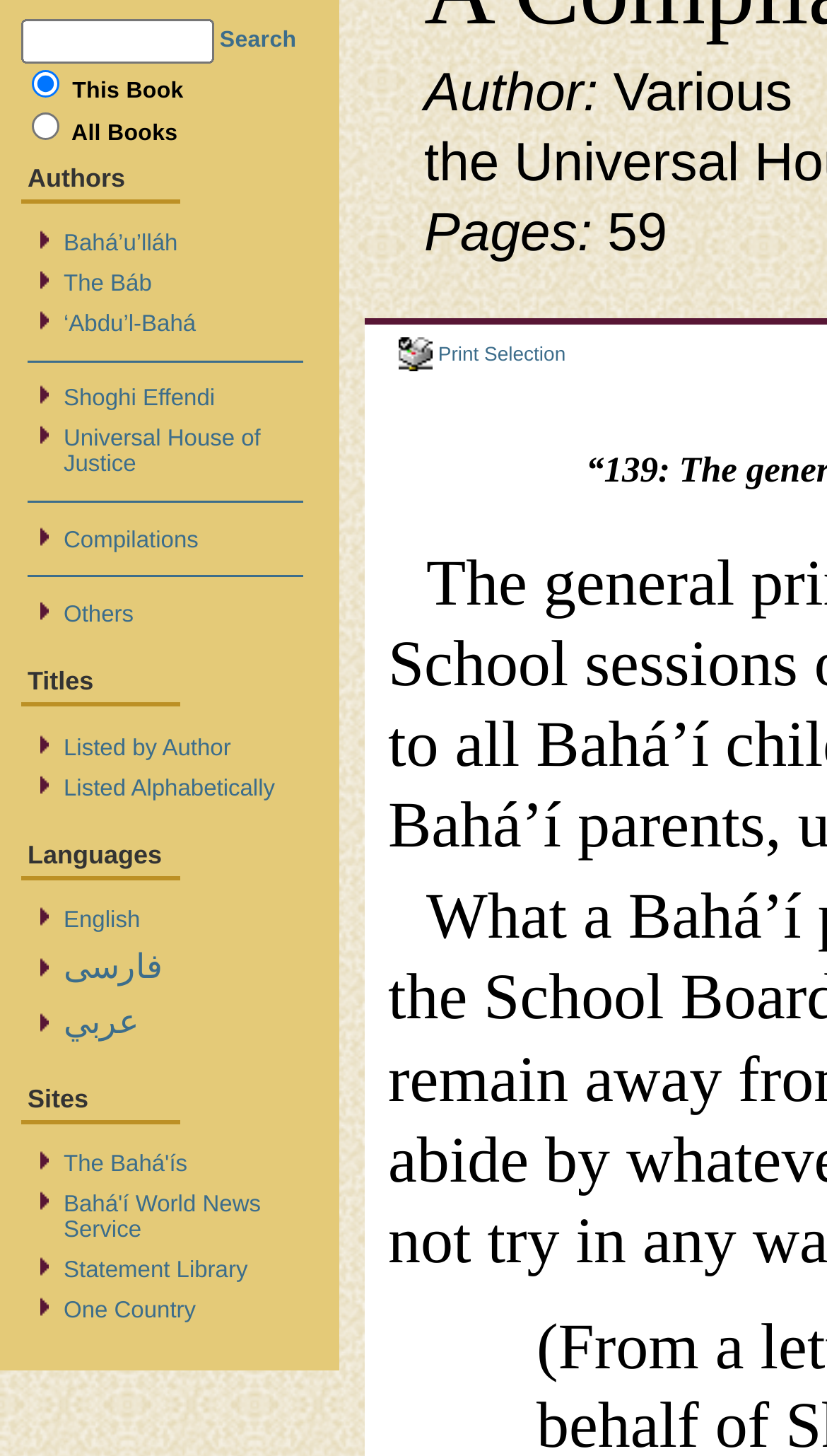Please reply to the following question with a single word or a short phrase:
What is the title of the first book listed?

Not available